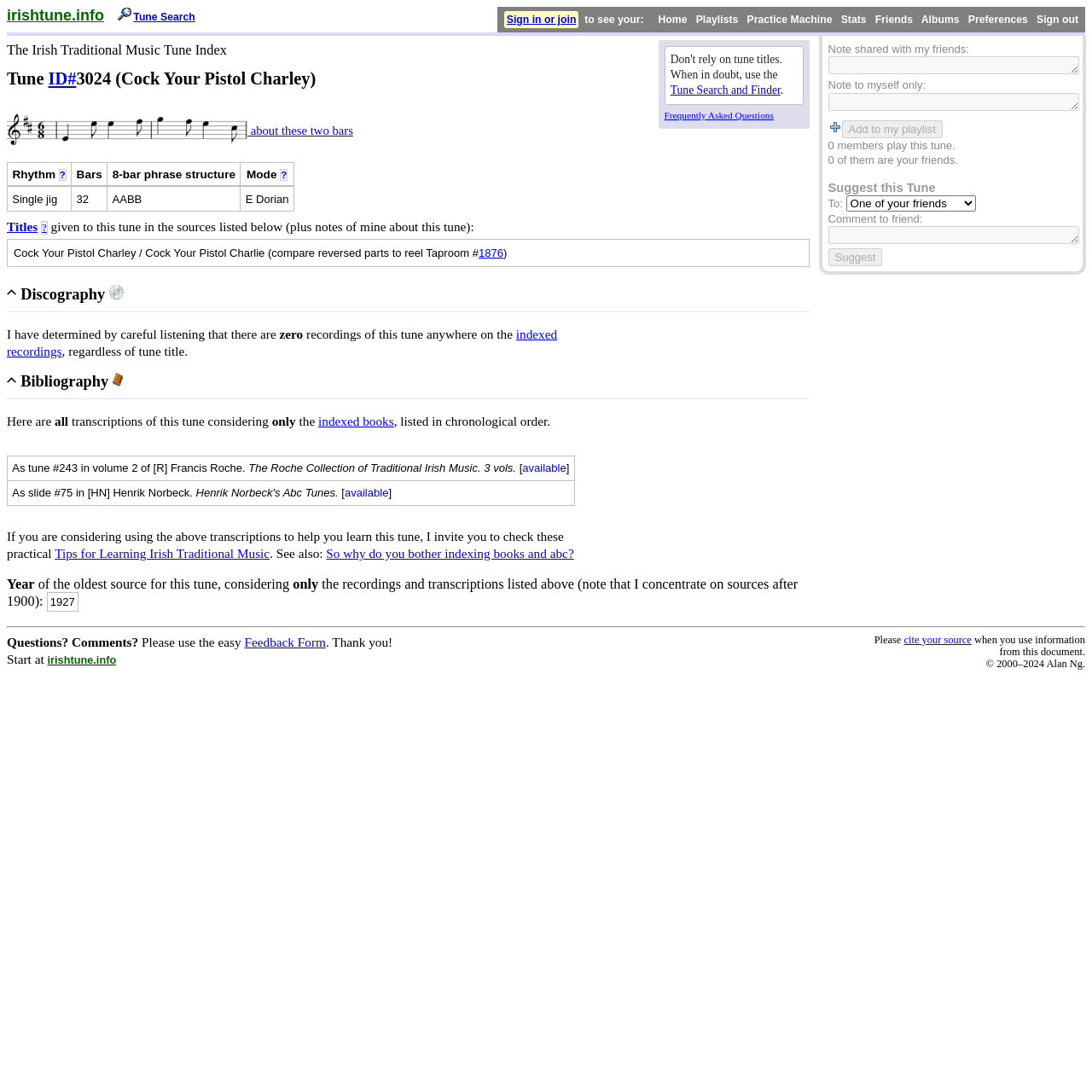Identify the bounding box coordinates of the region I need to click to complete this instruction: "Subscribe to Ocean News".

None